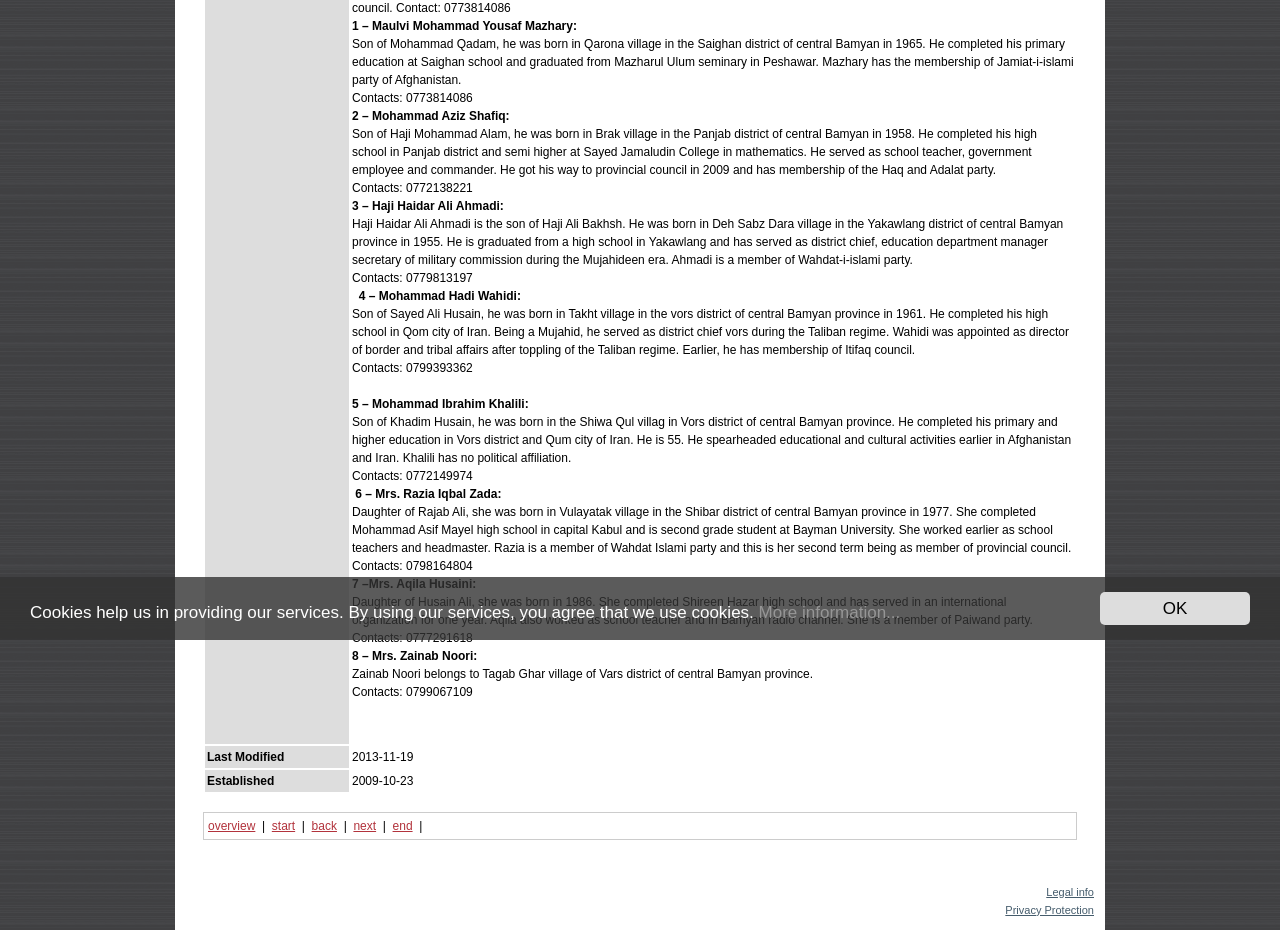Using the format (top-left x, top-left y, bottom-right x, bottom-right y), provide the bounding box coordinates for the described UI element. All values should be floating point numbers between 0 and 1: Legal info

[0.817, 0.952, 0.855, 0.965]